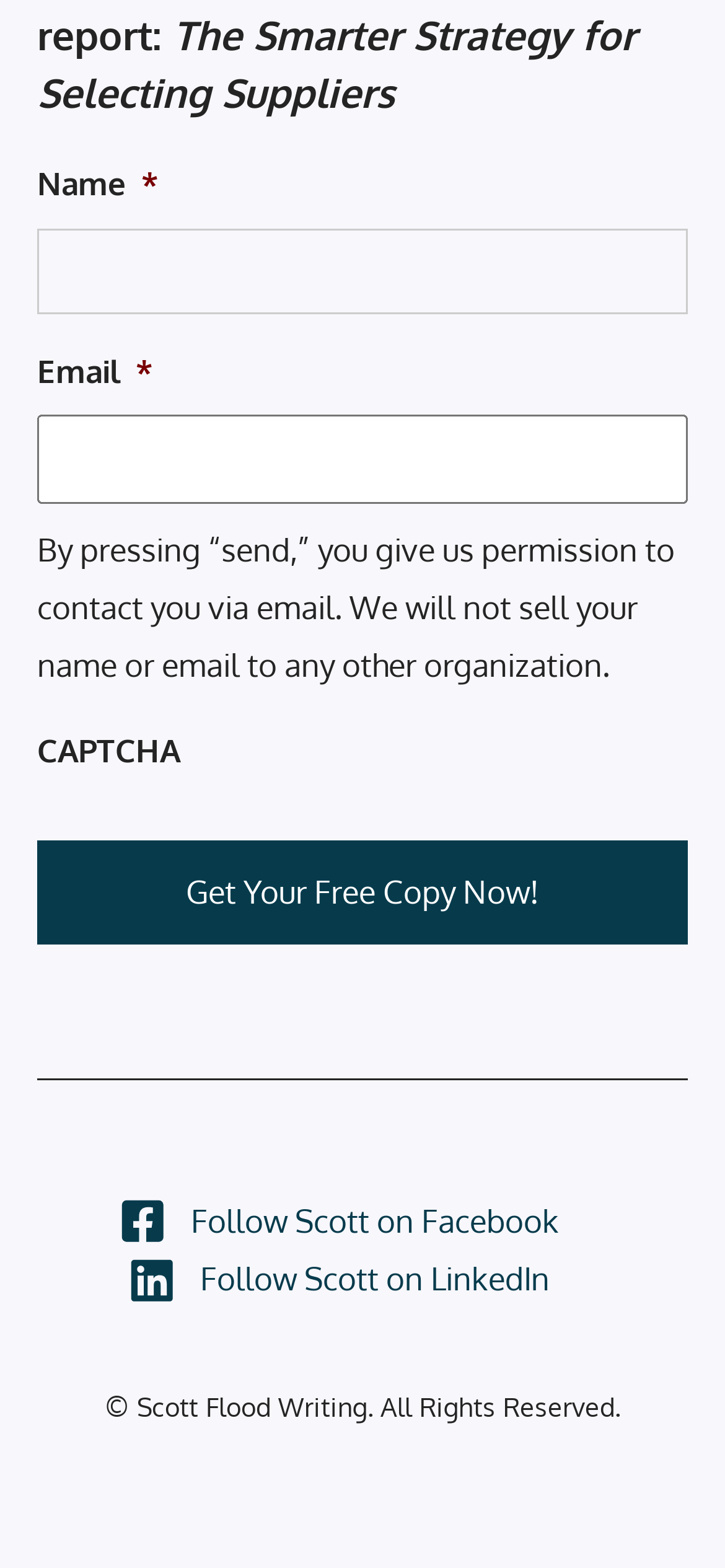What is required to submit the form?
Based on the image content, provide your answer in one word or a short phrase.

Name and Email